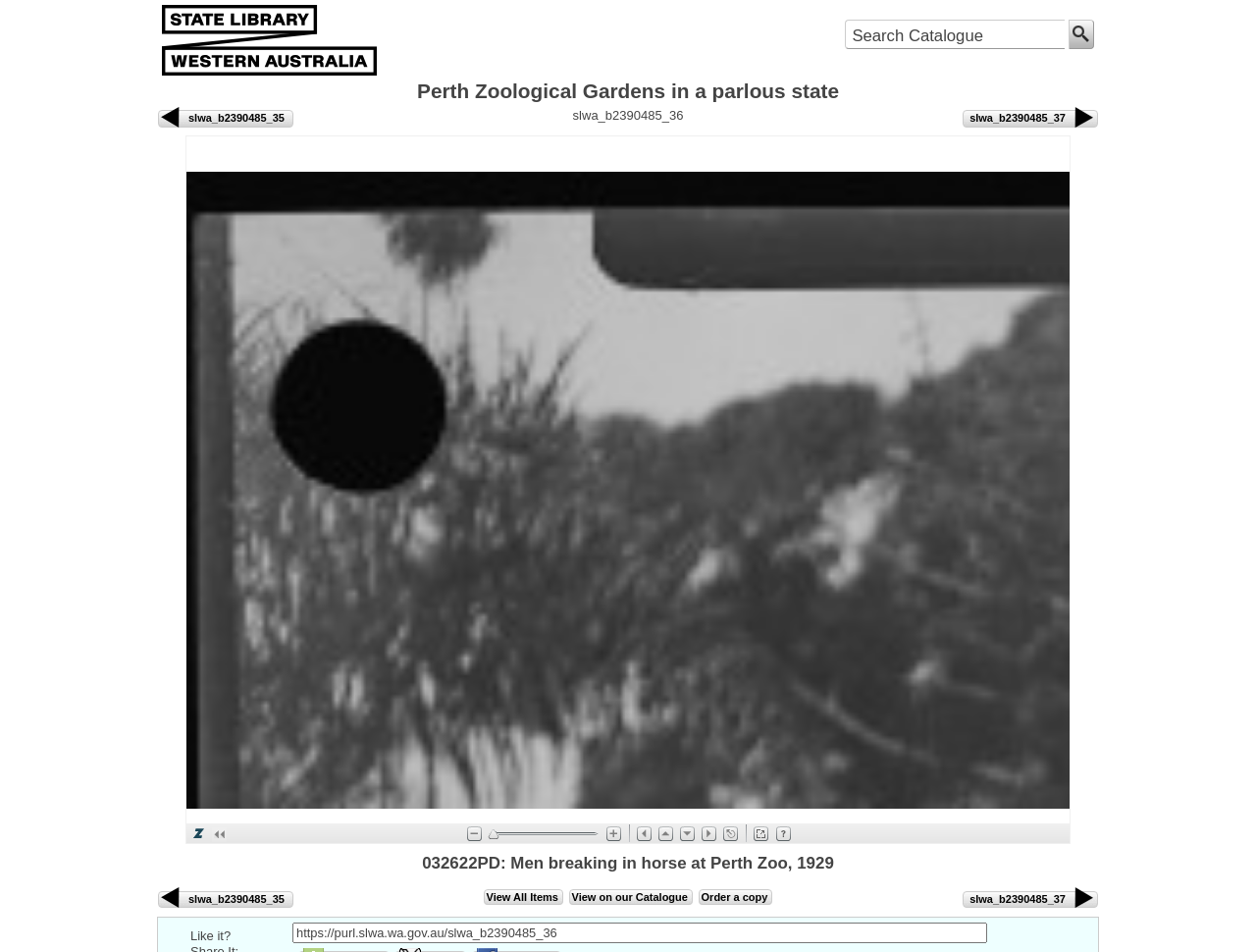Can you find the bounding box coordinates for the UI element given this description: "input value="Search Catalogue" name="target""? Provide the coordinates as four float numbers between 0 and 1: [left, top, right, bottom].

[0.673, 0.021, 0.848, 0.052]